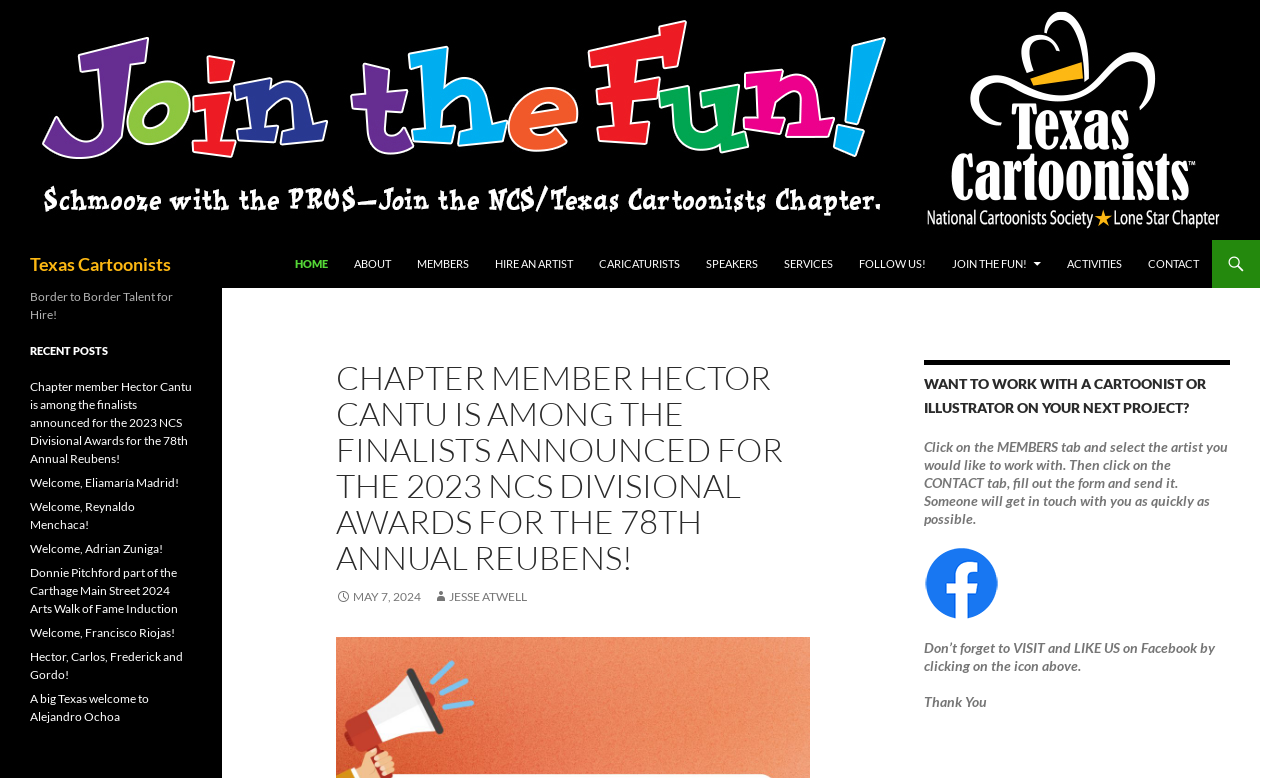Find and specify the bounding box coordinates that correspond to the clickable region for the instruction: "Read about chapter member Hector Cantu".

[0.262, 0.463, 0.633, 0.74]